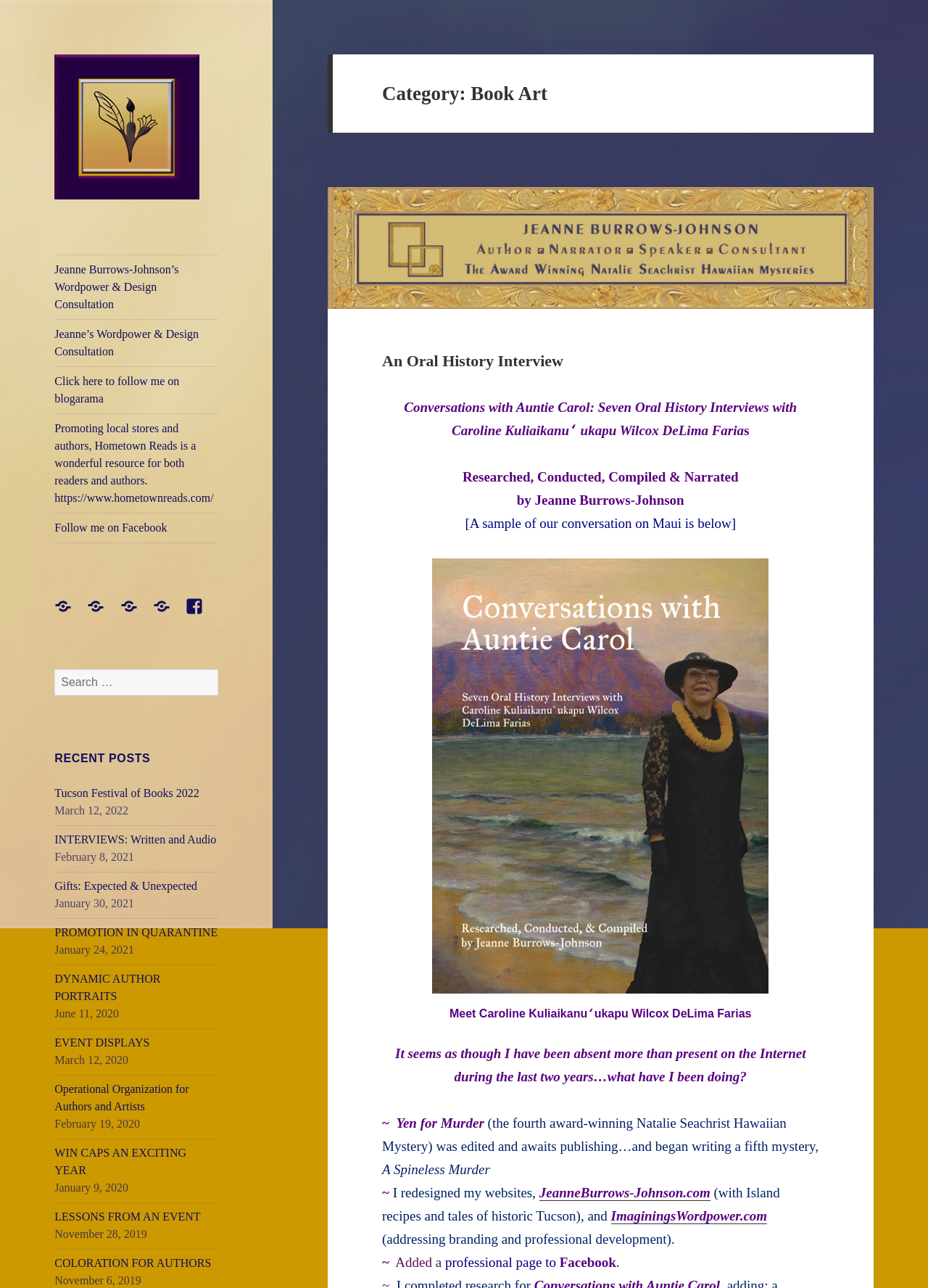What is the name of the blog?
Could you please answer the question thoroughly and with as much detail as possible?

I determined the answer by looking at the title of the webpage, which is 'Book Art Archives - Jeanne Burrows-Johnson's Word Empowering Blog'. The blog's name is the latter part of the title.